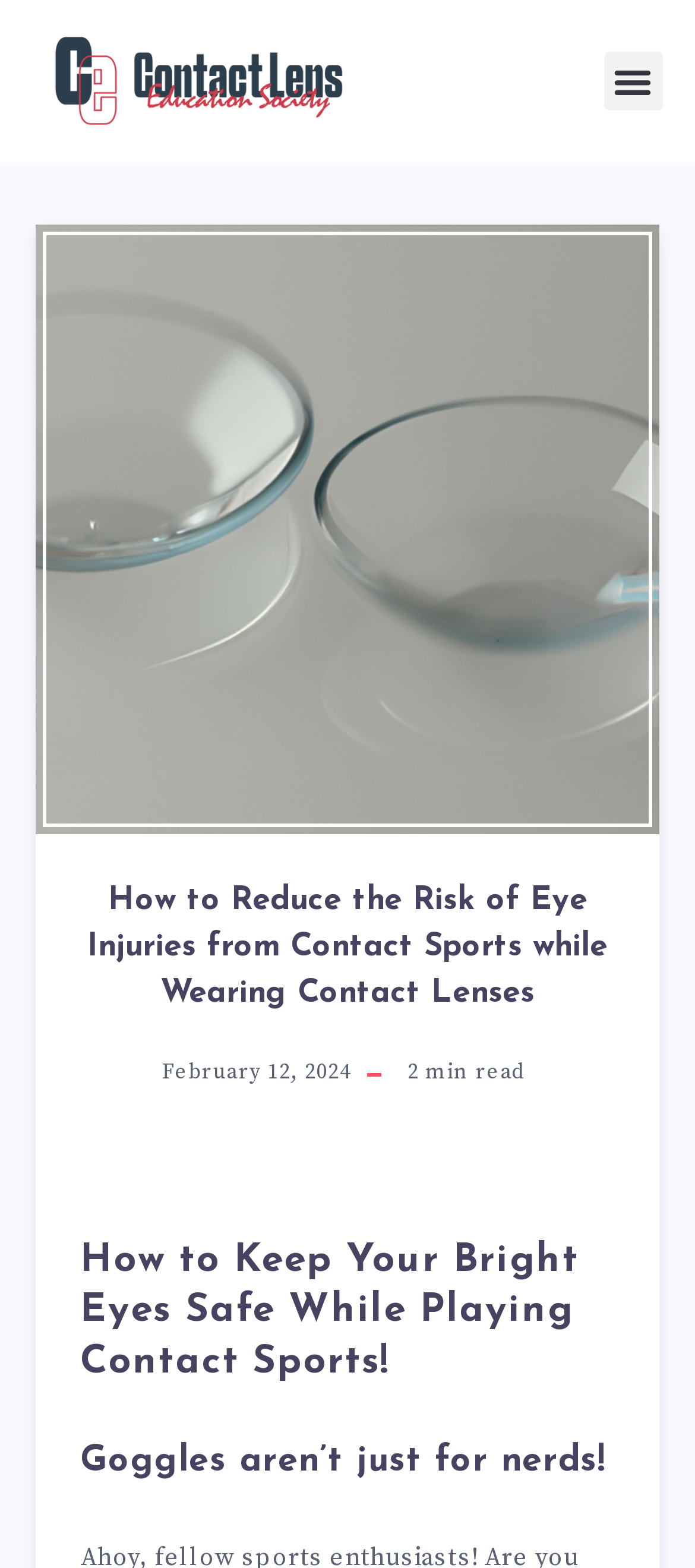Determine the bounding box coordinates for the UI element matching this description: "Menu".

[0.868, 0.033, 0.953, 0.071]